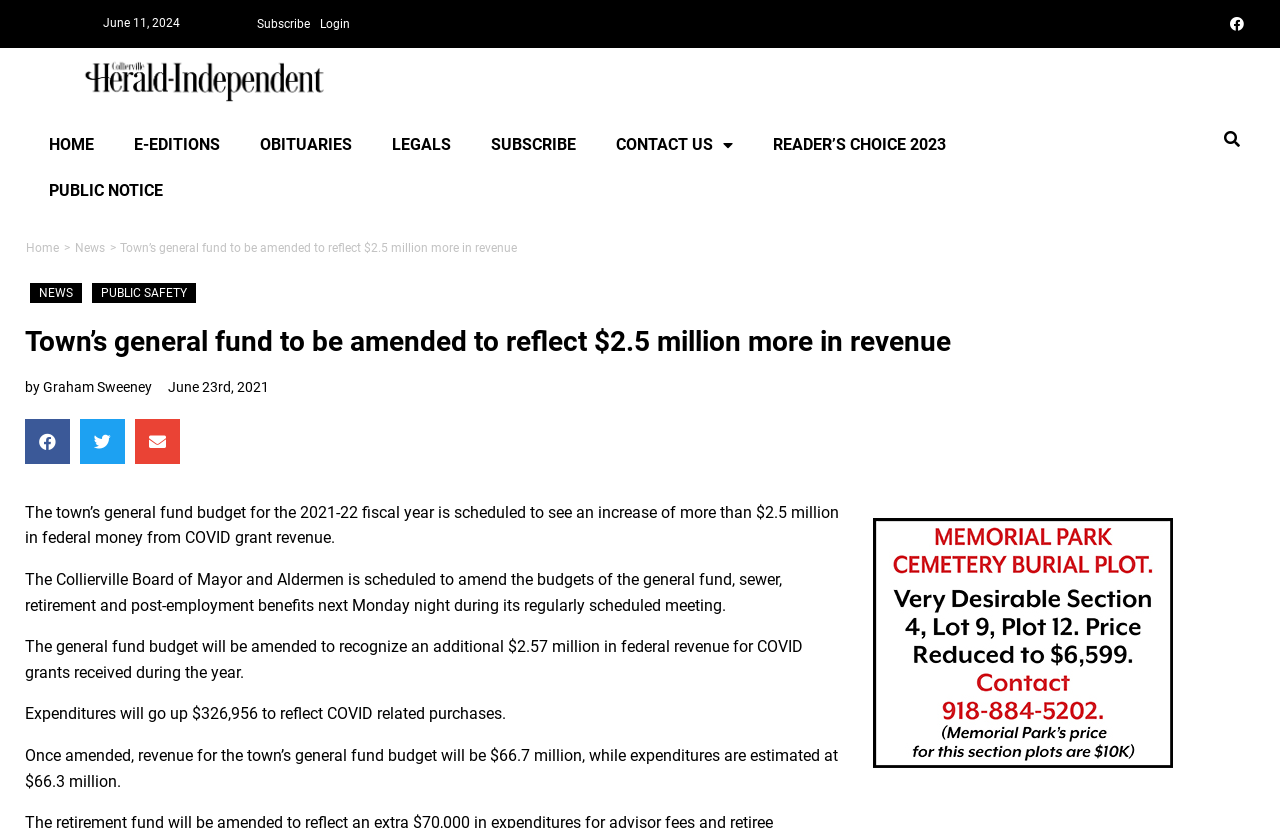Determine the bounding box for the UI element as described: "aria-label="Share on email"". The coordinates should be represented as four float numbers between 0 and 1, formatted as [left, top, right, bottom].

[0.105, 0.506, 0.141, 0.56]